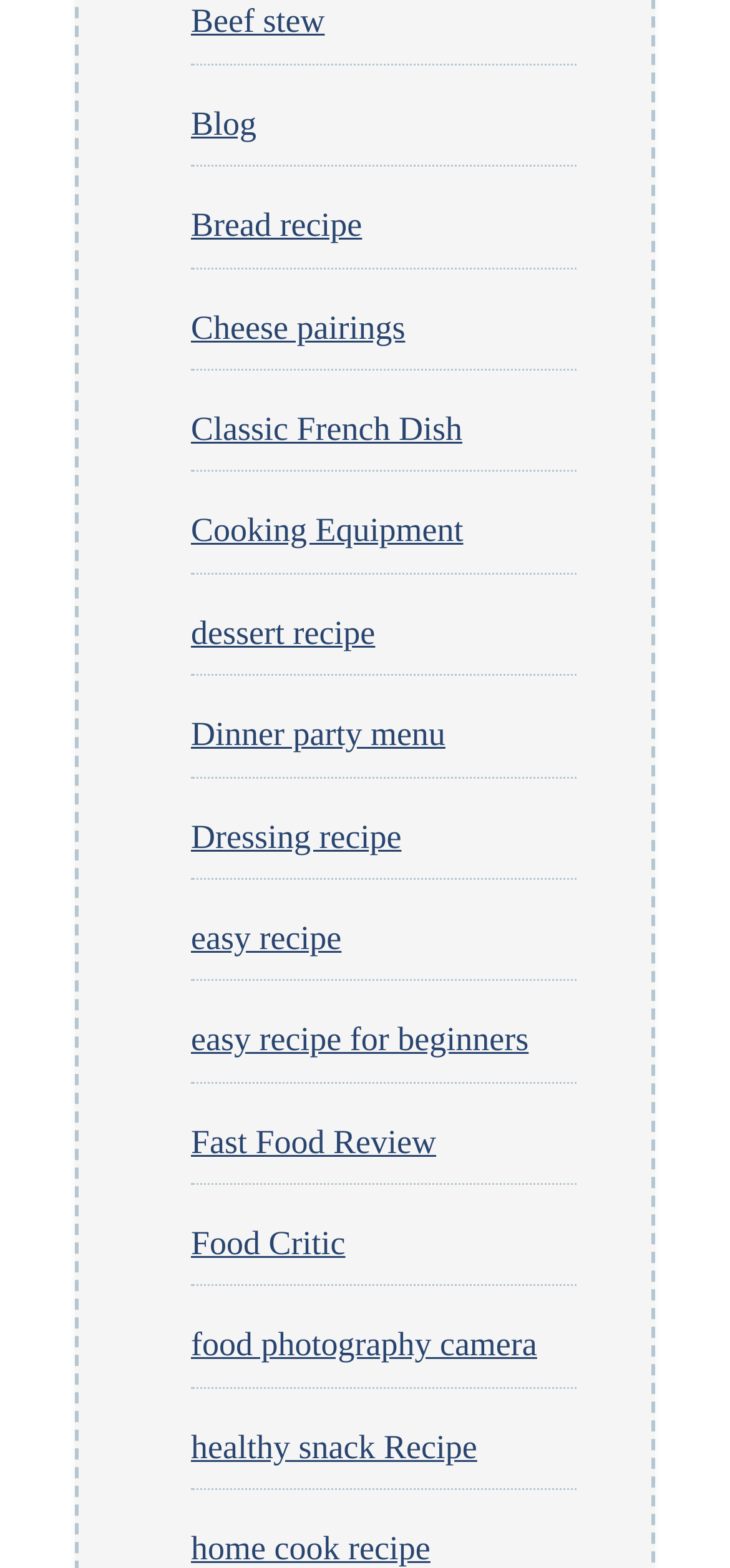Predict the bounding box coordinates of the area that should be clicked to accomplish the following instruction: "Click on Beef stew". The bounding box coordinates should consist of four float numbers between 0 and 1, i.e., [left, top, right, bottom].

[0.262, 0.002, 0.445, 0.026]